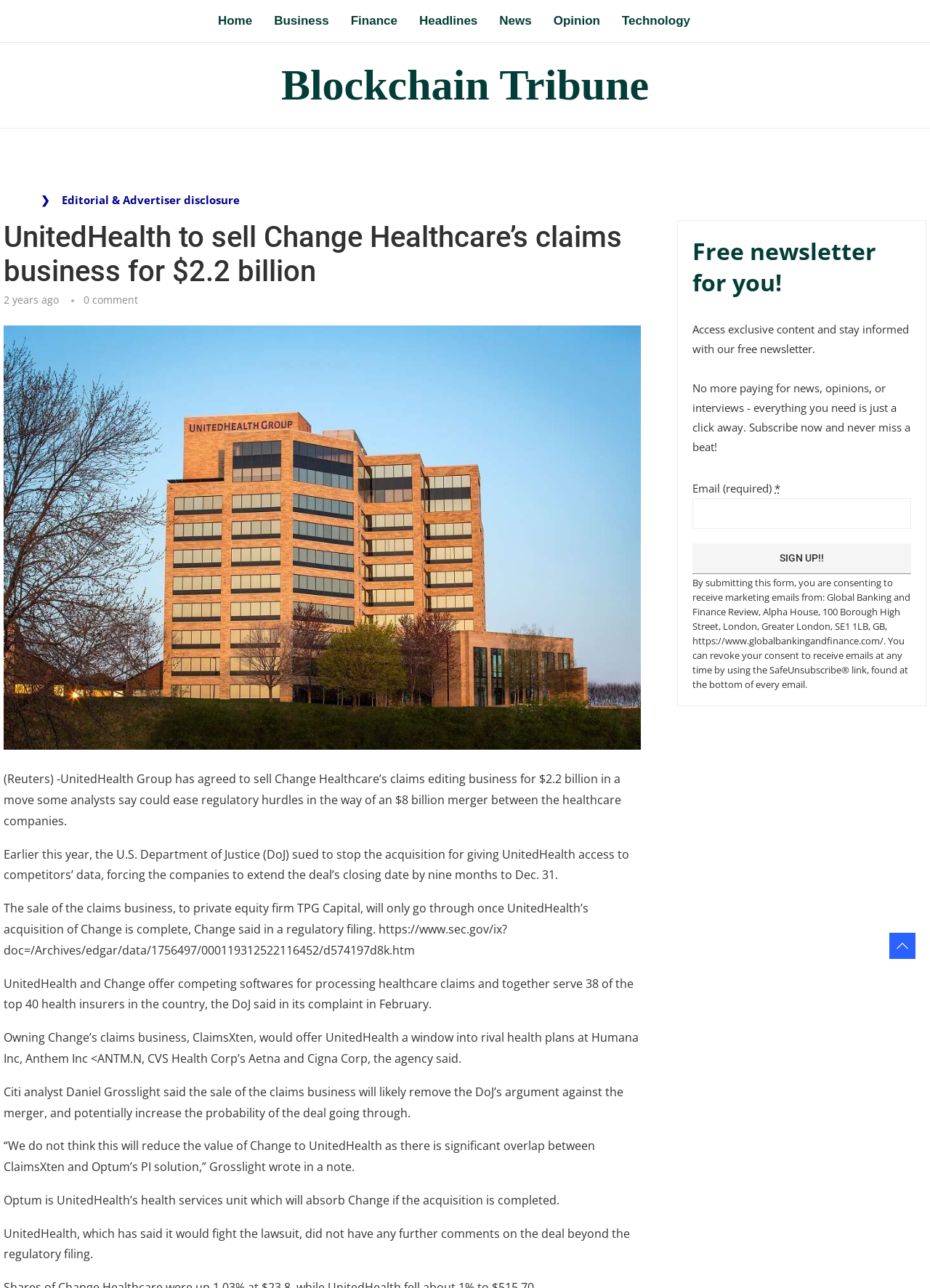Identify the bounding box coordinates for the element that needs to be clicked to fulfill this instruction: "Click on the 'Home' link". Provide the coordinates in the format of four float numbers between 0 and 1: [left, top, right, bottom].

[0.223, 0.0, 0.283, 0.033]